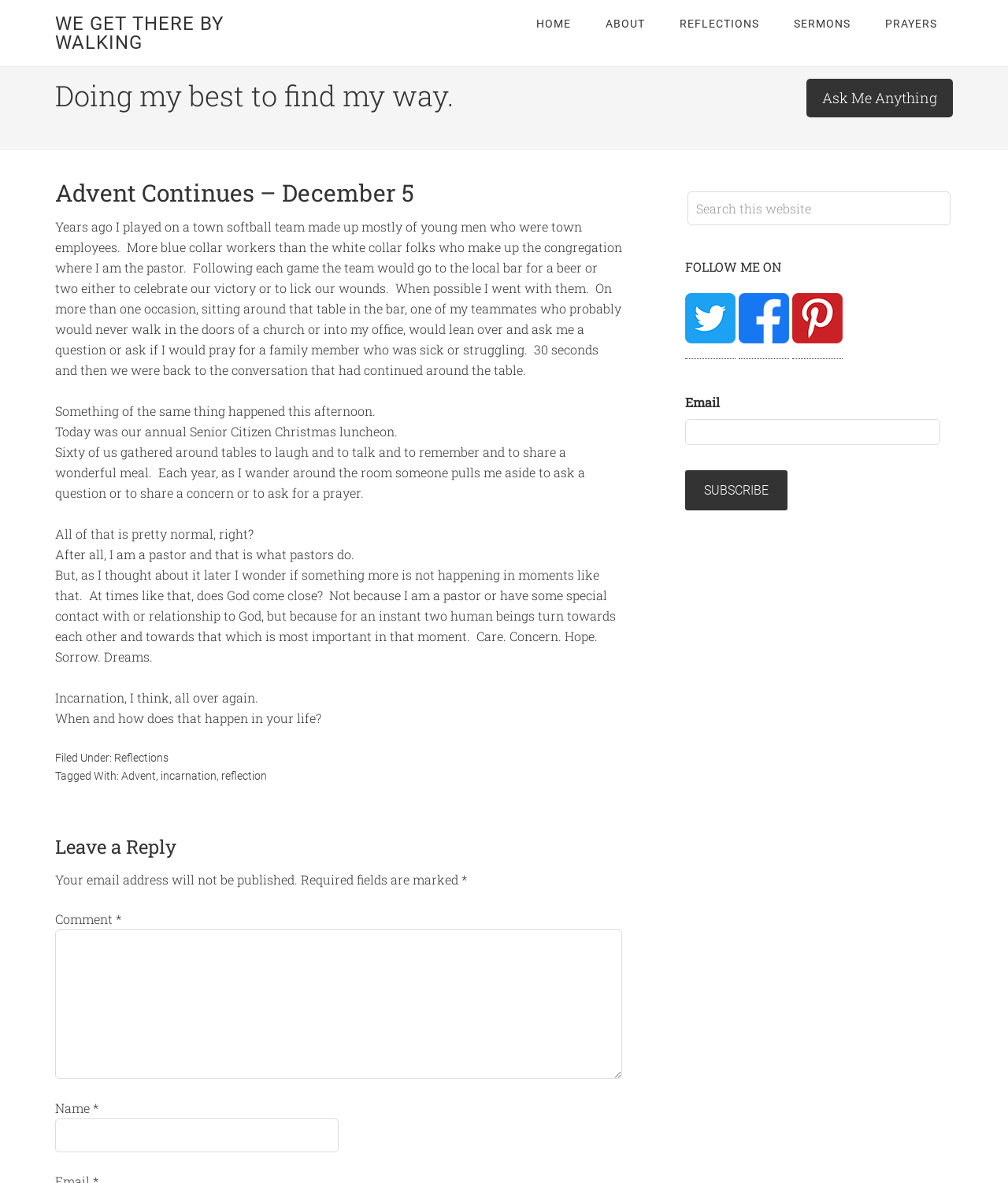Give a short answer using one word or phrase for the question:
What social media platforms are mentioned on the website?

Twitter, Facebook, Pinterest